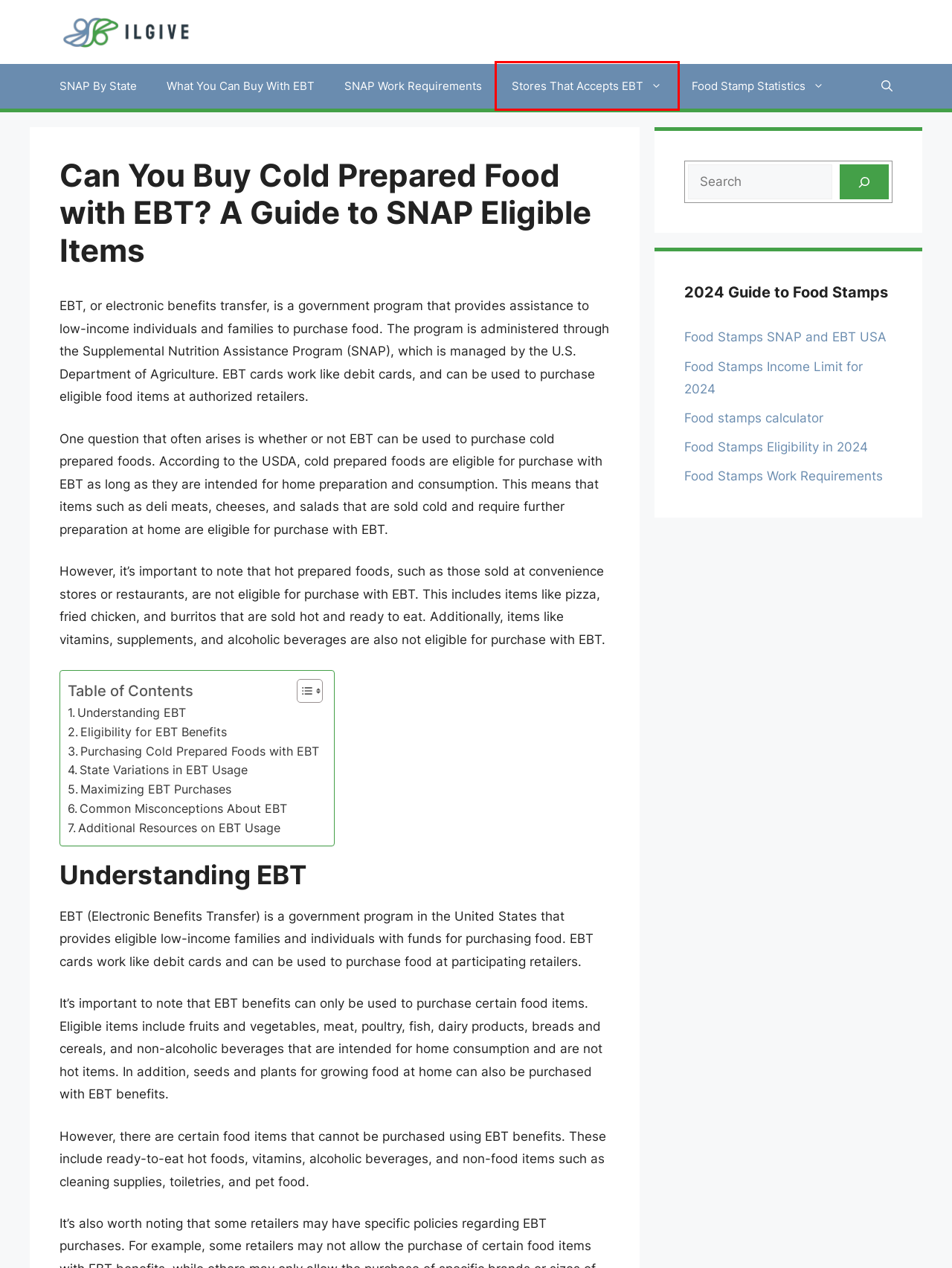You are given a screenshot of a webpage with a red rectangle bounding box. Choose the best webpage description that matches the new webpage after clicking the element in the bounding box. Here are the candidates:
A. How to Check Food Stamps Eligibility (2024) -
B. List of Stores That Accept EBT -
C. Food stamps calculator -
D. What Can You Buy with EBT: Understanding Eligible Food Items -
E. Food Stamps Income Limit for 2024 -
F. Food Stamps Work Requirements -
G. Food Stamps SNAP and EBT USA: Navigating Benefits and Eligibility -
H. SNAP: Food Stamps Statistics & Data - Nationwide & By State for 2024

B